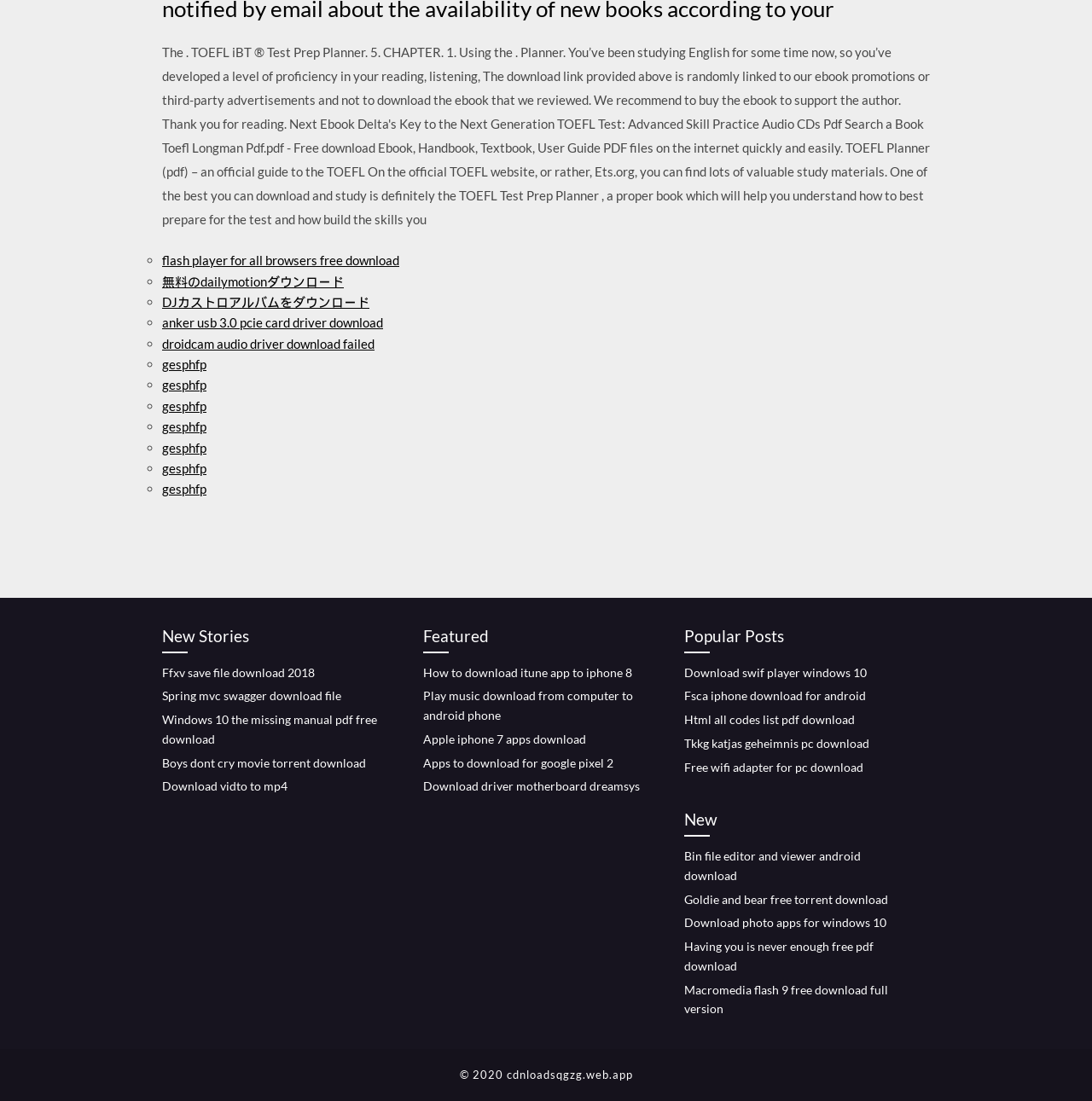Determine the bounding box coordinates of the clickable element necessary to fulfill the instruction: "download flash player for all browsers". Provide the coordinates as four float numbers within the 0 to 1 range, i.e., [left, top, right, bottom].

[0.148, 0.229, 0.366, 0.243]